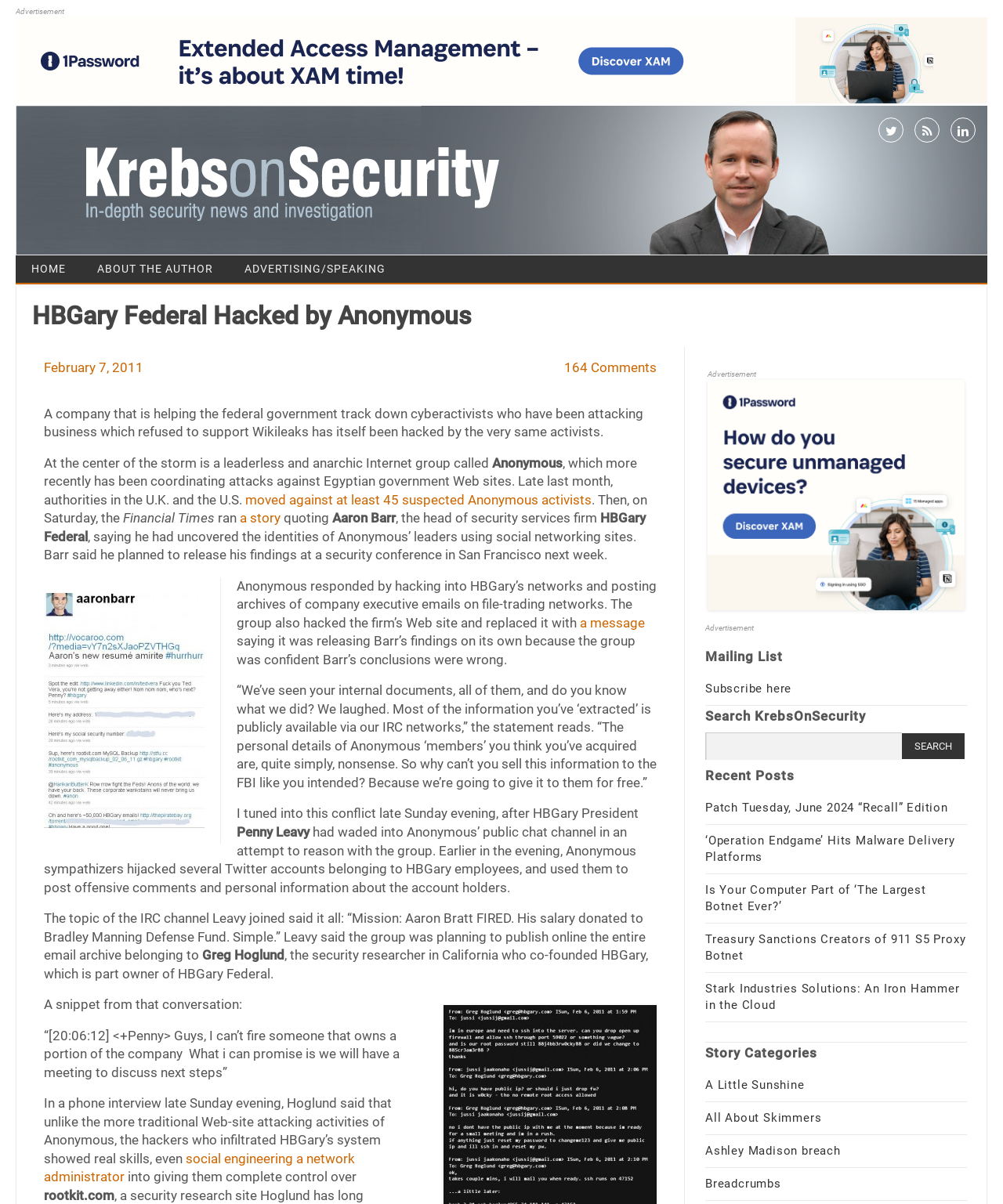Please provide a comprehensive answer to the question based on the screenshot: What is the name of the security services firm mentioned in the article?

I found the answer by reading the article and identifying the name of the security services firm mentioned in the text. The firm is HBGary Federal, which is mentioned in the sentence 'Anonymous responded by hacking into HBGary’s networks and posting archives of company executive emails on file-trading networks.'